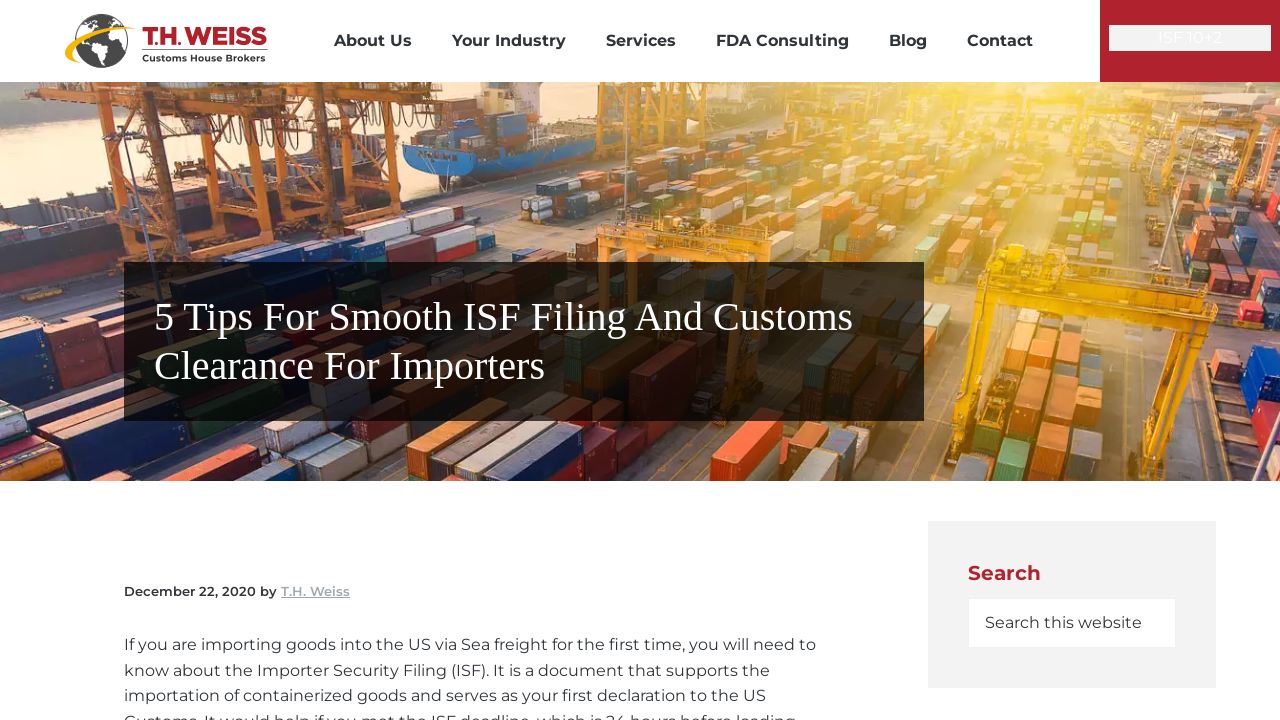Predict the bounding box of the UI element based on the description: "Your Industry". The coordinates should be four float numbers between 0 and 1, formatted as [left, top, right, bottom].

[0.338, 0.005, 0.458, 0.108]